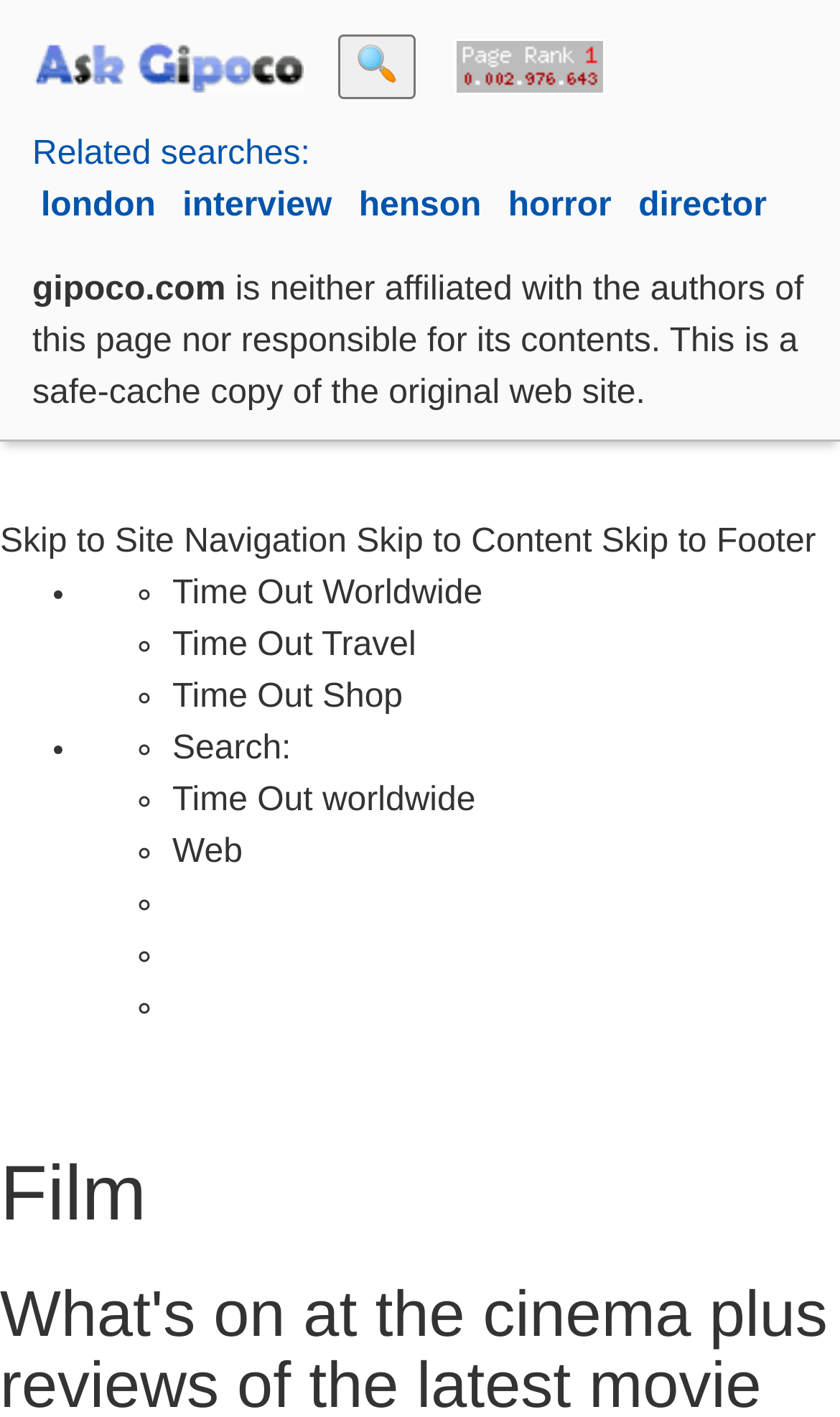Provide a single word or phrase answer to the question: 
How many table cells are there in the LayoutTable?

3